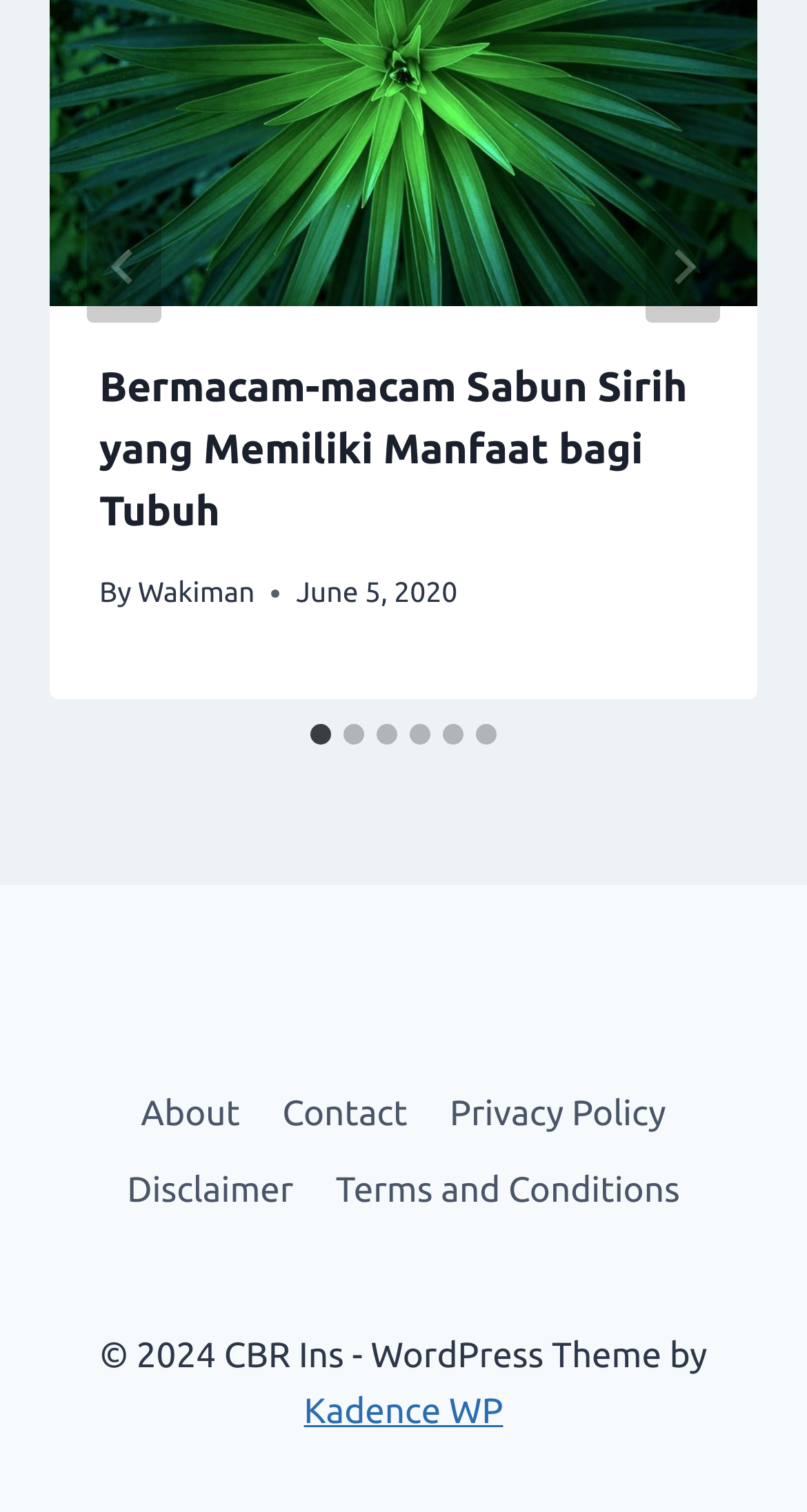Answer the question in one word or a short phrase:
How many slides are available?

6